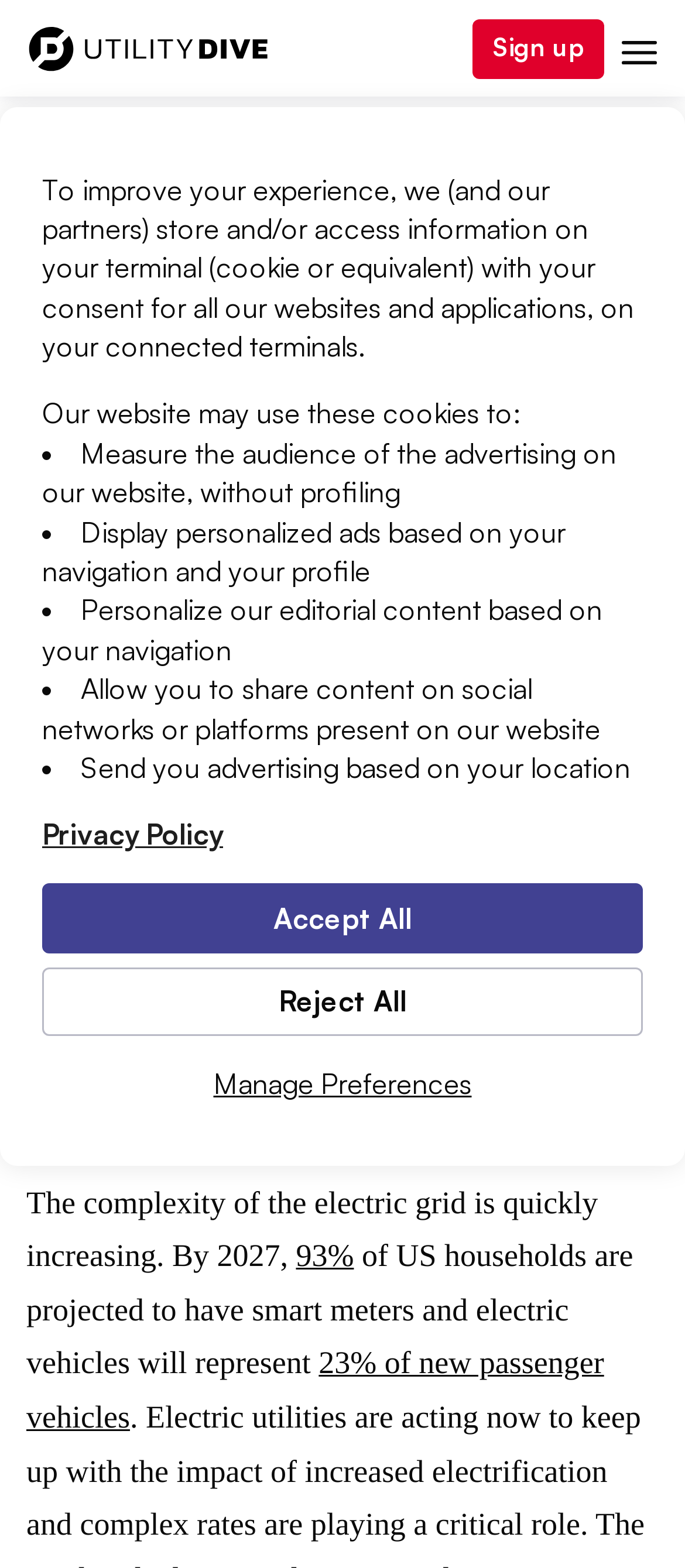Determine the bounding box coordinates for the region that must be clicked to execute the following instruction: "Click the 'GridX' link".

[0.038, 0.639, 0.251, 0.723]